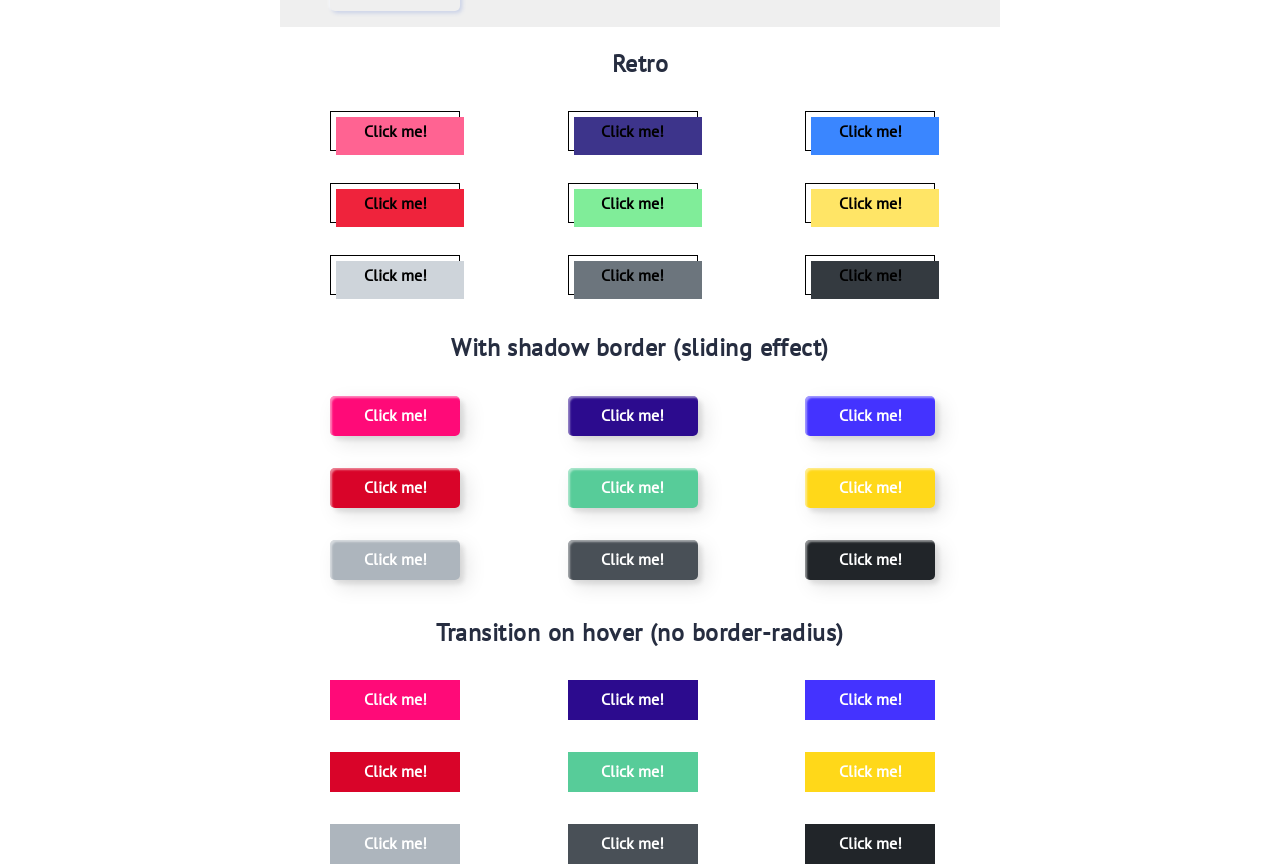Identify the bounding box coordinates of the clickable region necessary to fulfill the following instruction: "Learn about Local Climate Change Adaptations". The bounding box coordinates should be four float numbers between 0 and 1, i.e., [left, top, right, bottom].

None